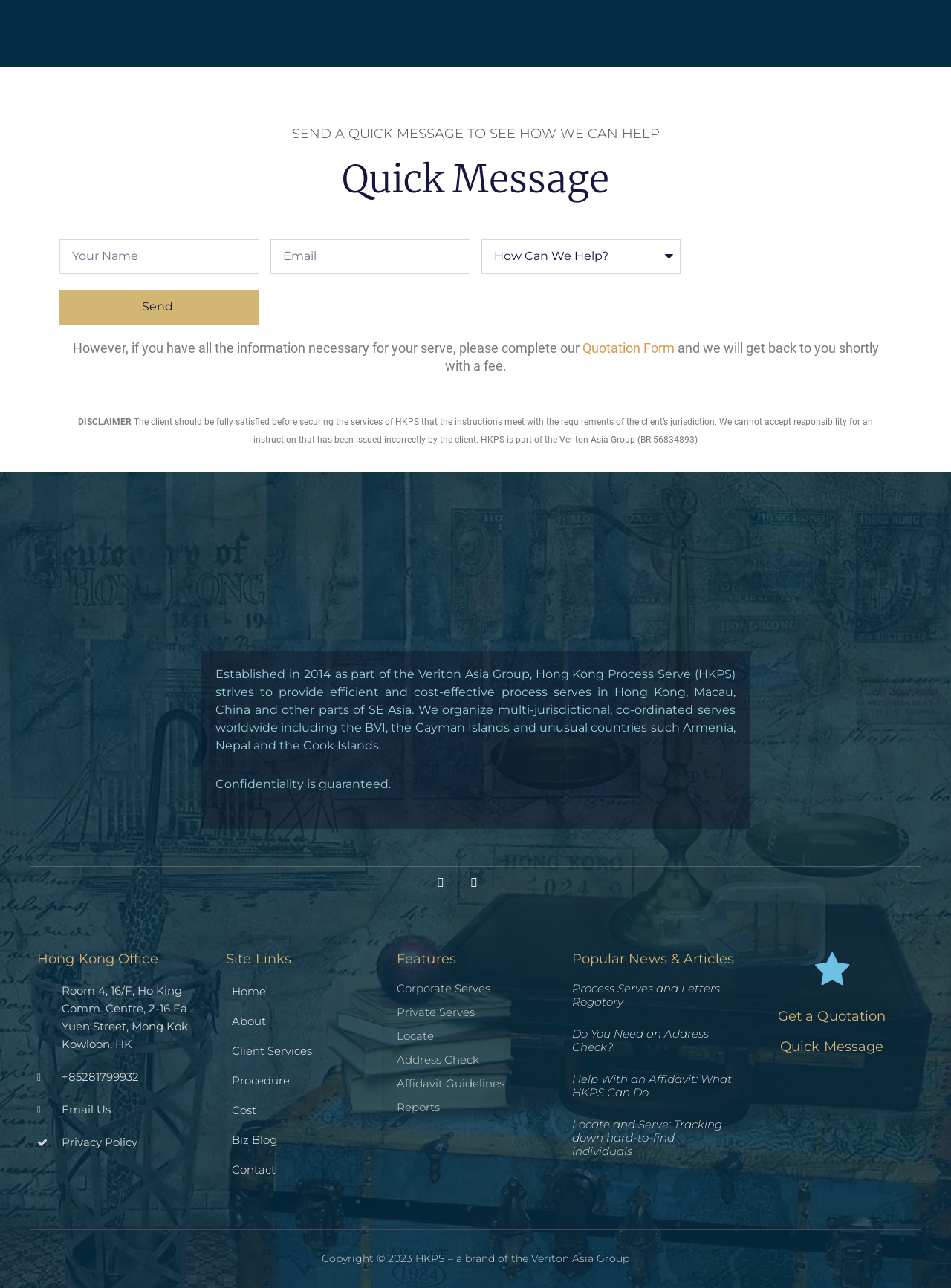Please answer the following question using a single word or phrase: 
What is the purpose of the 'Quick Message' form?

To send a quick message